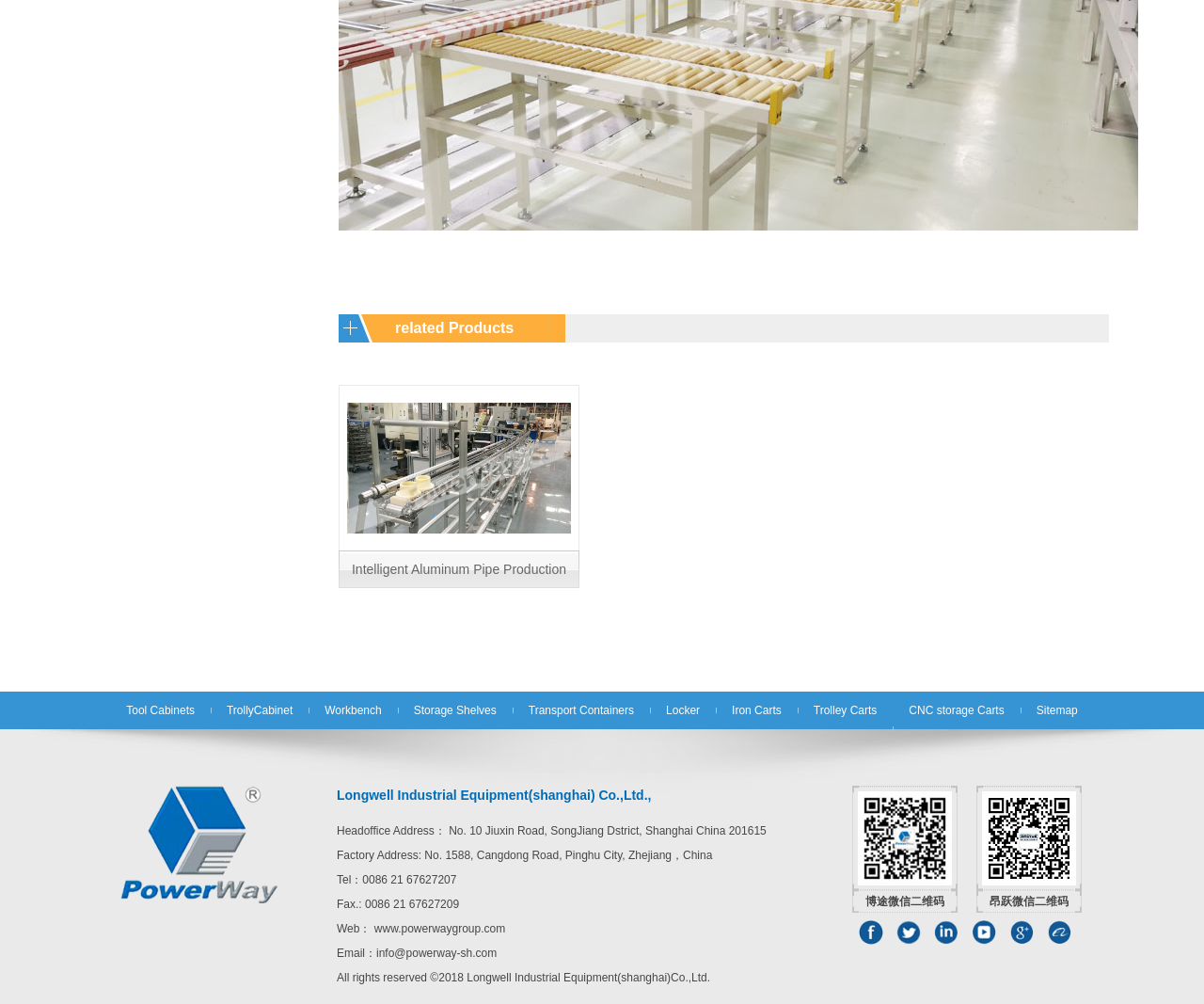Use a single word or phrase to answer the question: What is the website of the company?

www.powerwaygroup.com